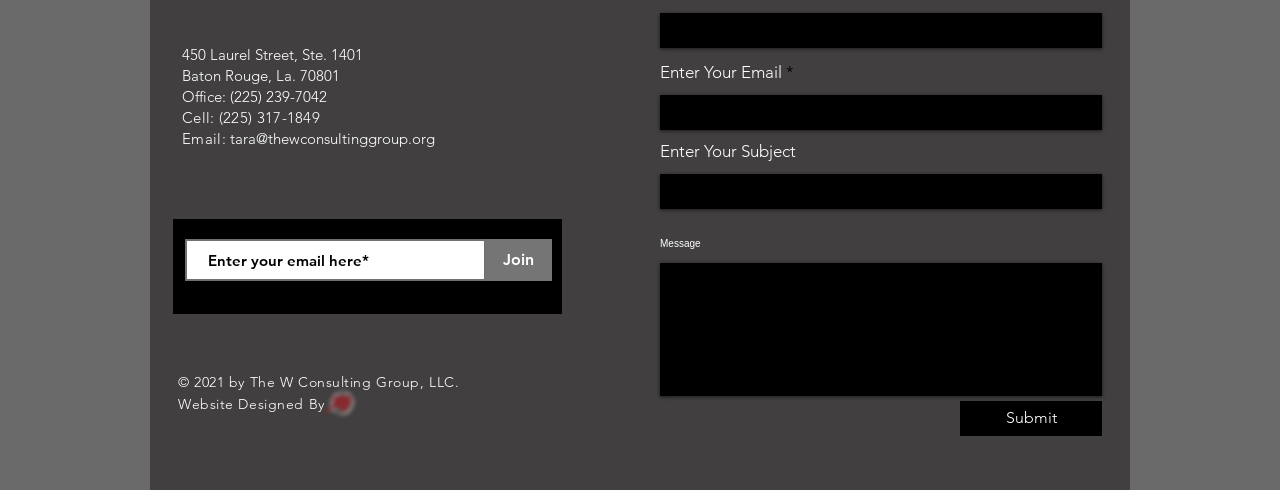Please specify the bounding box coordinates of the clickable section necessary to execute the following command: "Enter your email".

[0.145, 0.488, 0.38, 0.573]